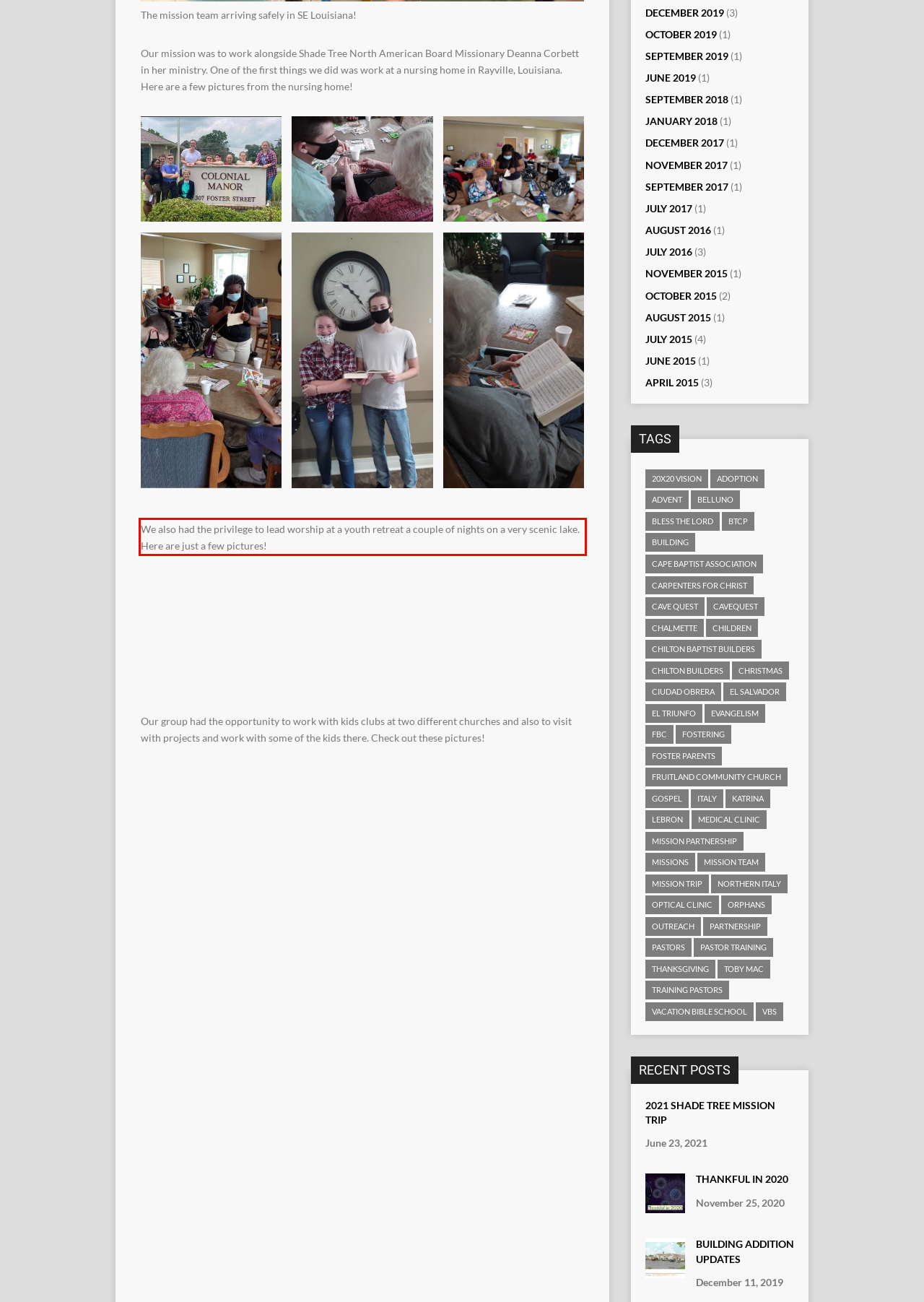Perform OCR on the text inside the red-bordered box in the provided screenshot and output the content.

We also had the privilege to lead worship at a youth retreat a couple of nights on a very scenic lake. Here are just a few pictures!